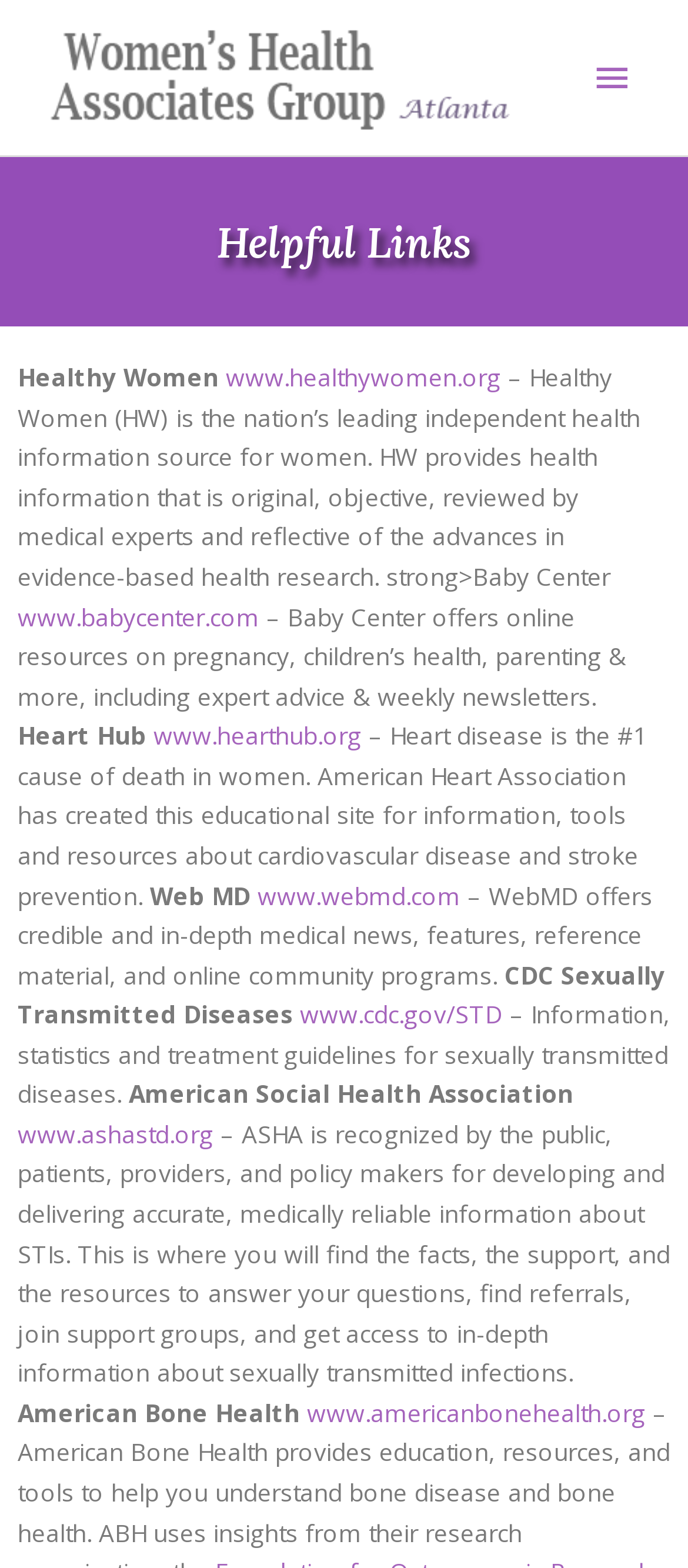What is the topic of the webpage?
Look at the image and respond with a one-word or short-phrase answer.

Women's Health